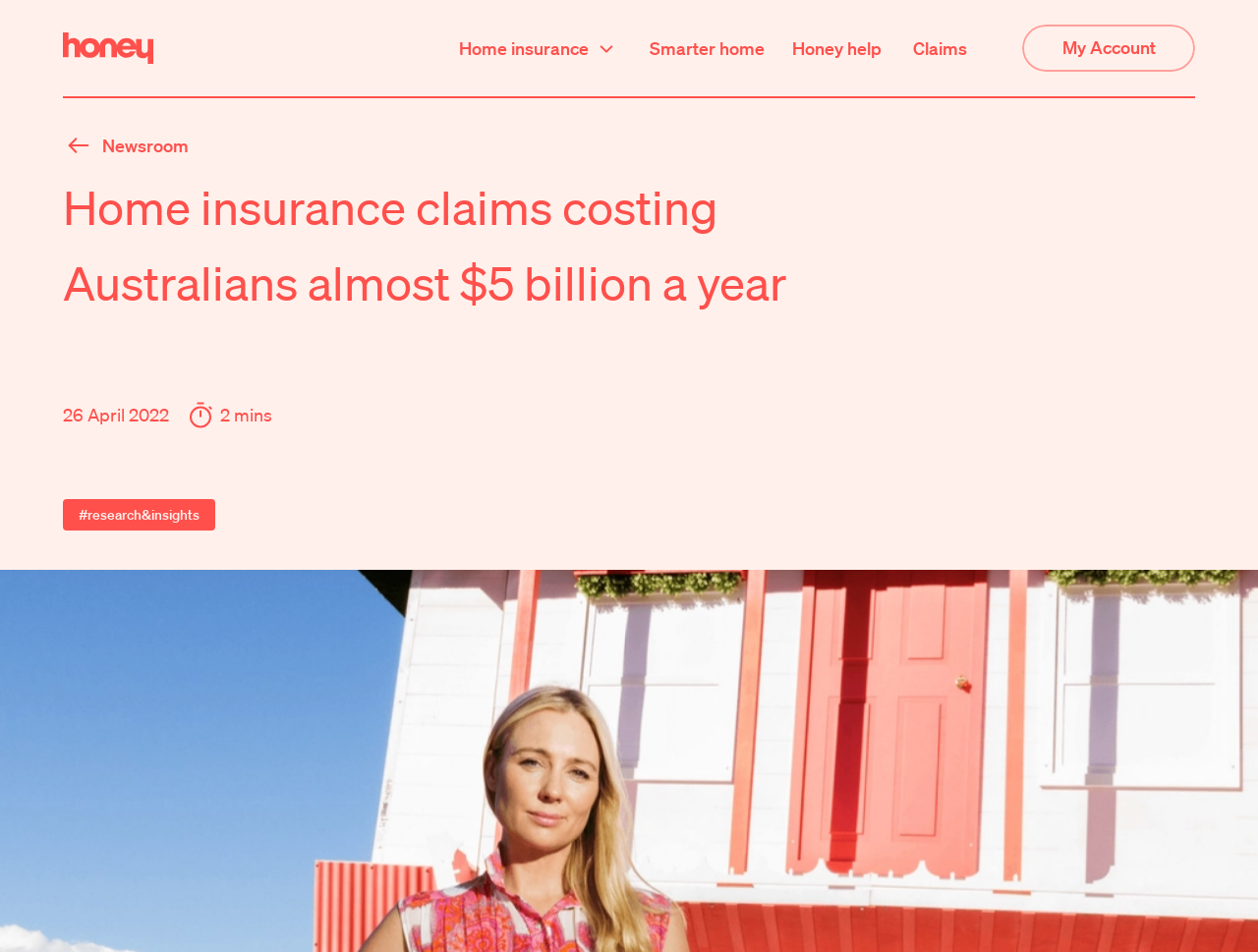Give a comprehensive overview of the webpage, including key elements.

The webpage appears to be a news article or blog post from Honey Insurance, with a focus on home insurance claims in Australia. At the top of the page, there is a navigation menu with links to "Home insurance", "Smarter home", "Honey help", "Claims", and "My Account". 

Below the navigation menu, there is a prominent heading that reads "Home insurance claims costing Australians almost $5 billion a year". This heading is accompanied by a date, "26 April 2022", and a small image. 

To the left of the heading, there is a link to the "Newsroom" section, which features an image. Below the heading, there are links to related topics, including "#research&insights". 

The main content of the page is divided into sections, including "Features", "Resources", "Information", and "Company". Each section contains links to relevant topics, such as "Homeowners", "Renters", "Landlords", and "Smarter home" under the "Features" section. 

There are also several images scattered throughout the page, although their content is not specified. The page has a clean and organized layout, making it easy to navigate and find relevant information.